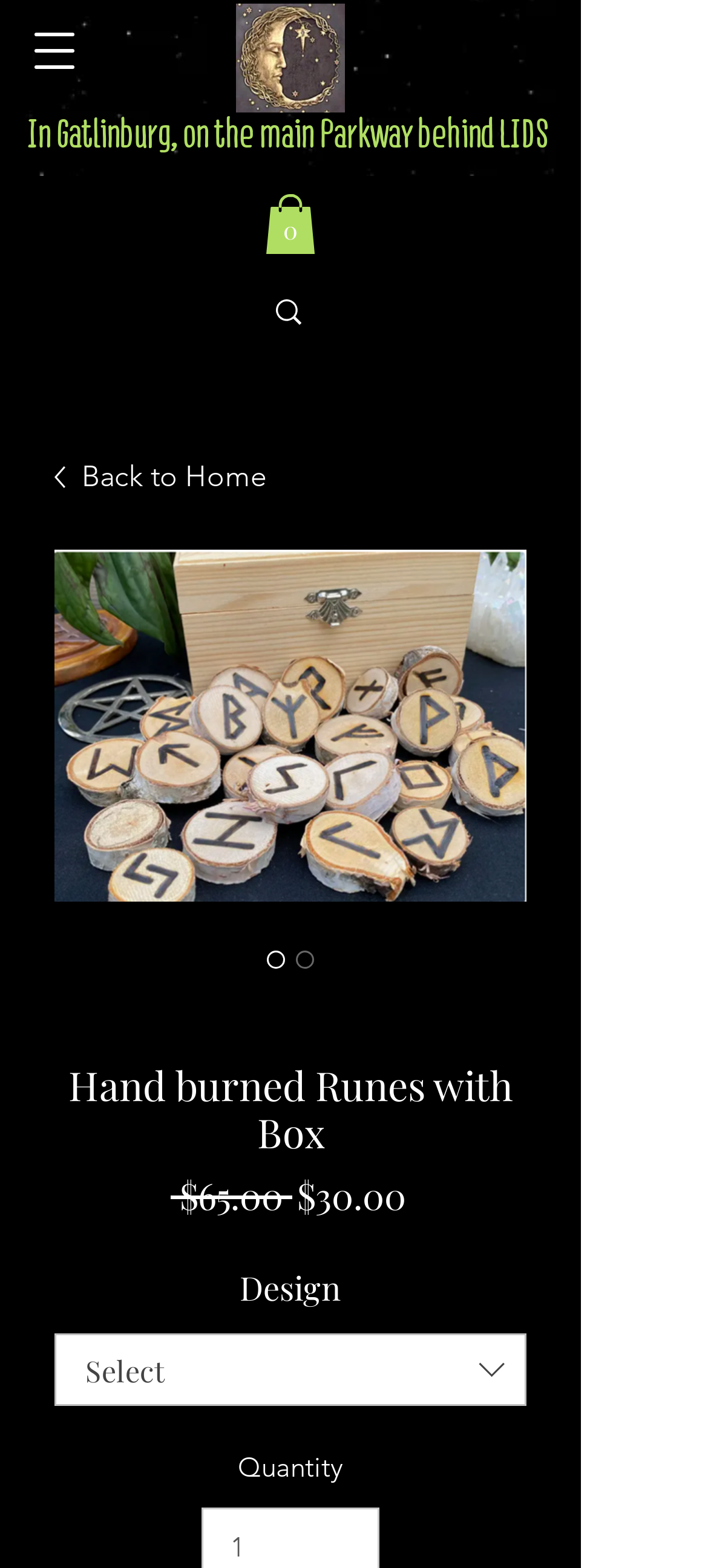What is the product name?
Refer to the screenshot and respond with a concise word or phrase.

Hand burned Runes with Box